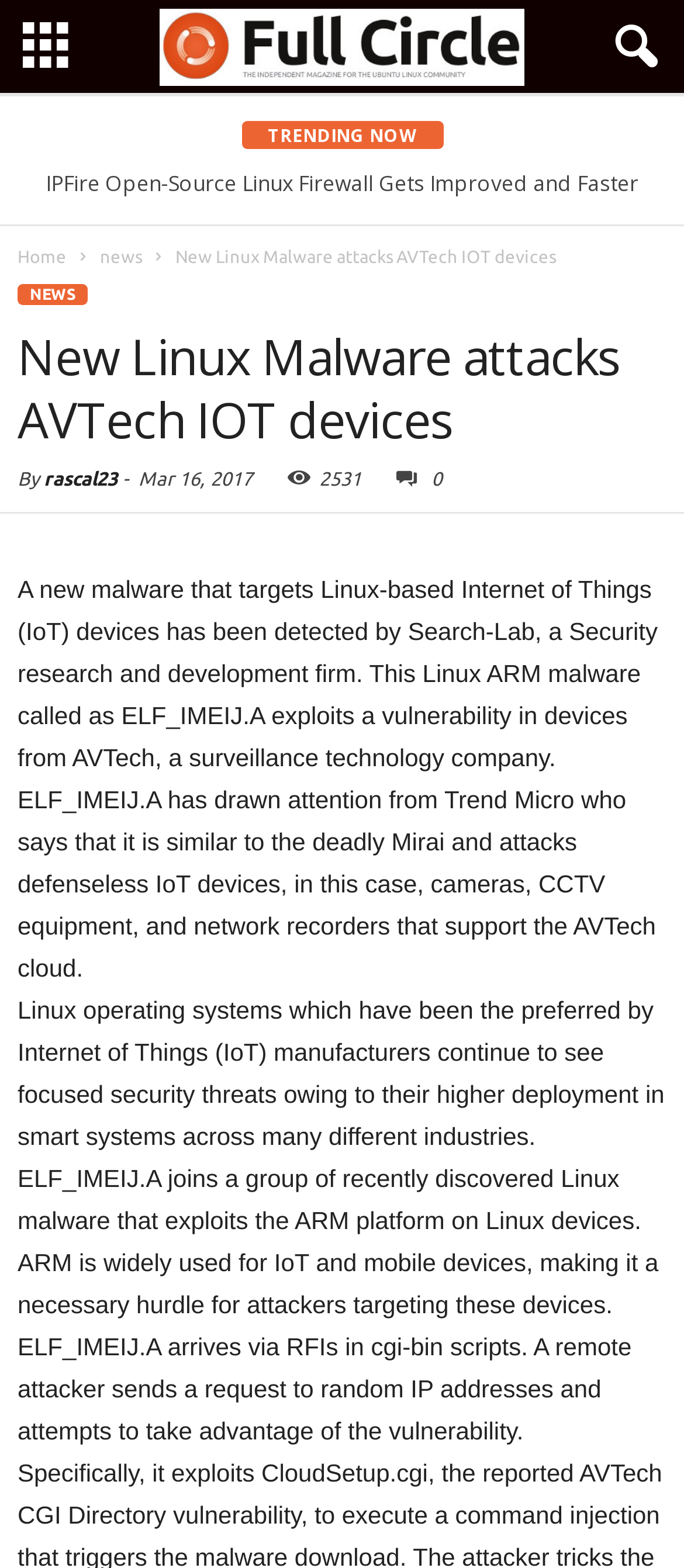Identify the bounding box coordinates of the region I need to click to complete this instruction: "Visit the home page".

[0.026, 0.158, 0.097, 0.17]